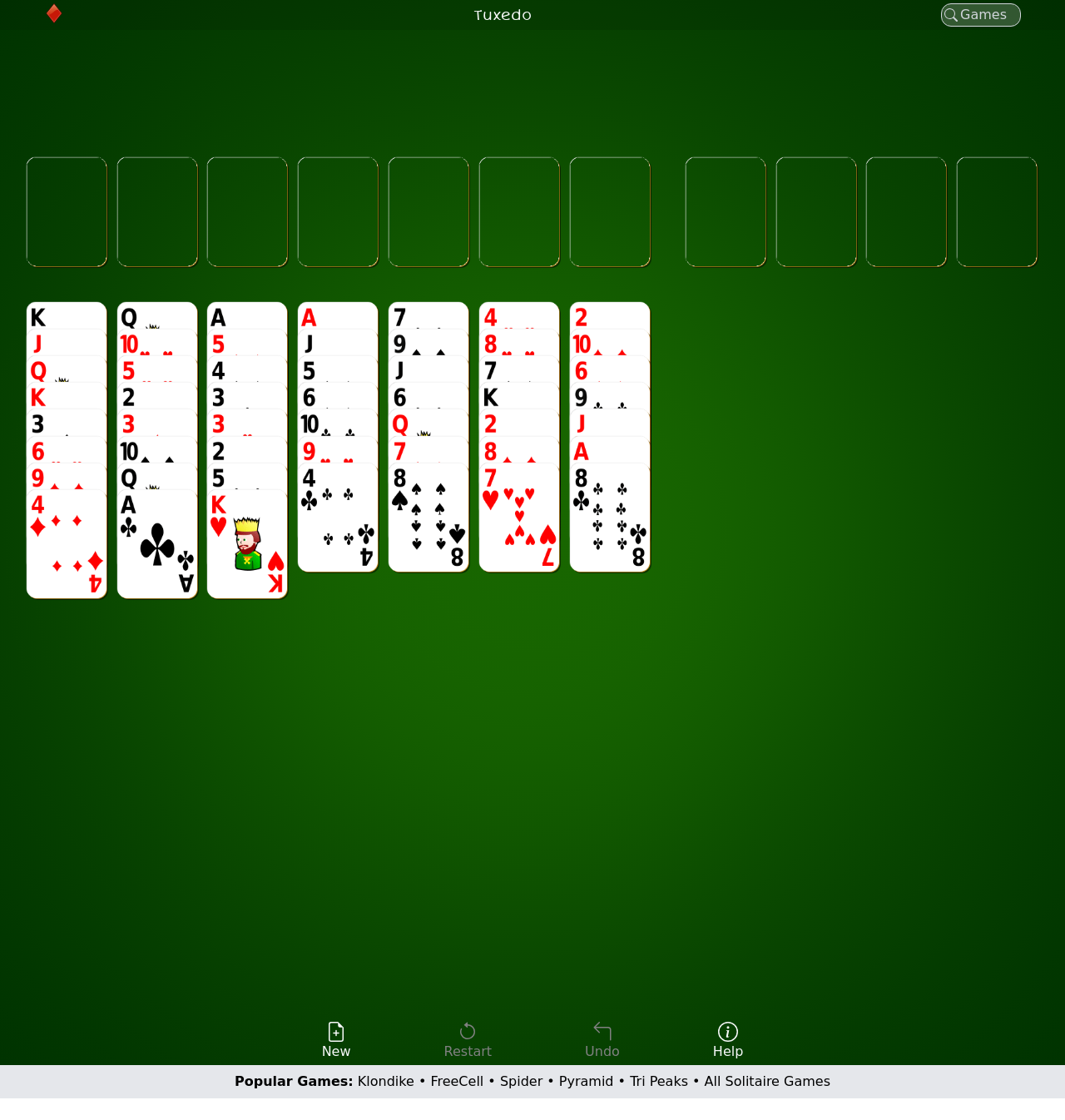Identify the bounding box for the UI element described as: "Tri Peaks". Ensure the coordinates are four float numbers between 0 and 1, formatted as [left, top, right, bottom].

[0.592, 0.958, 0.646, 0.973]